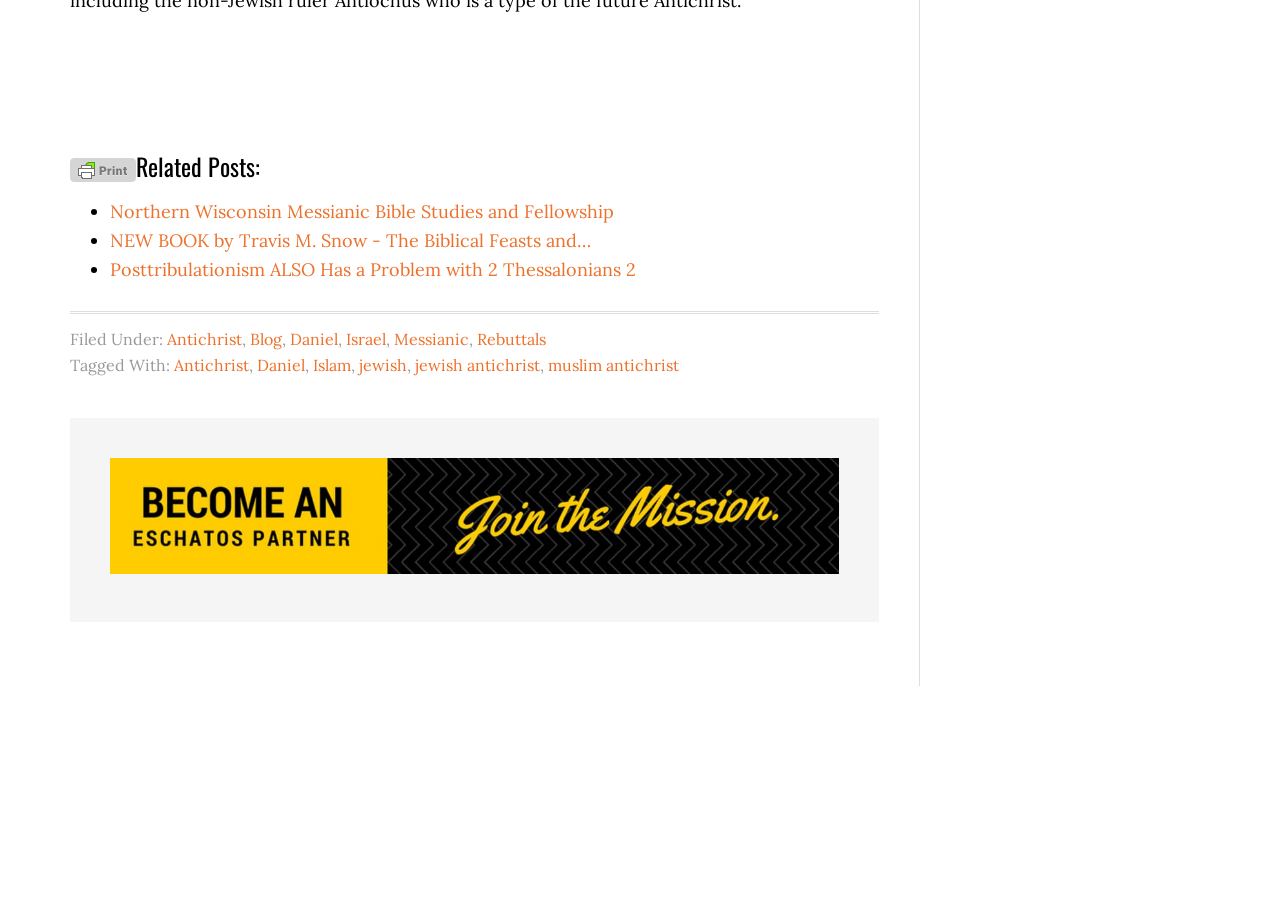What is the text of the first link in the footer?
Give a detailed and exhaustive answer to the question.

I looked at the footer section and found the first link, which has the text 'Antichrist'.